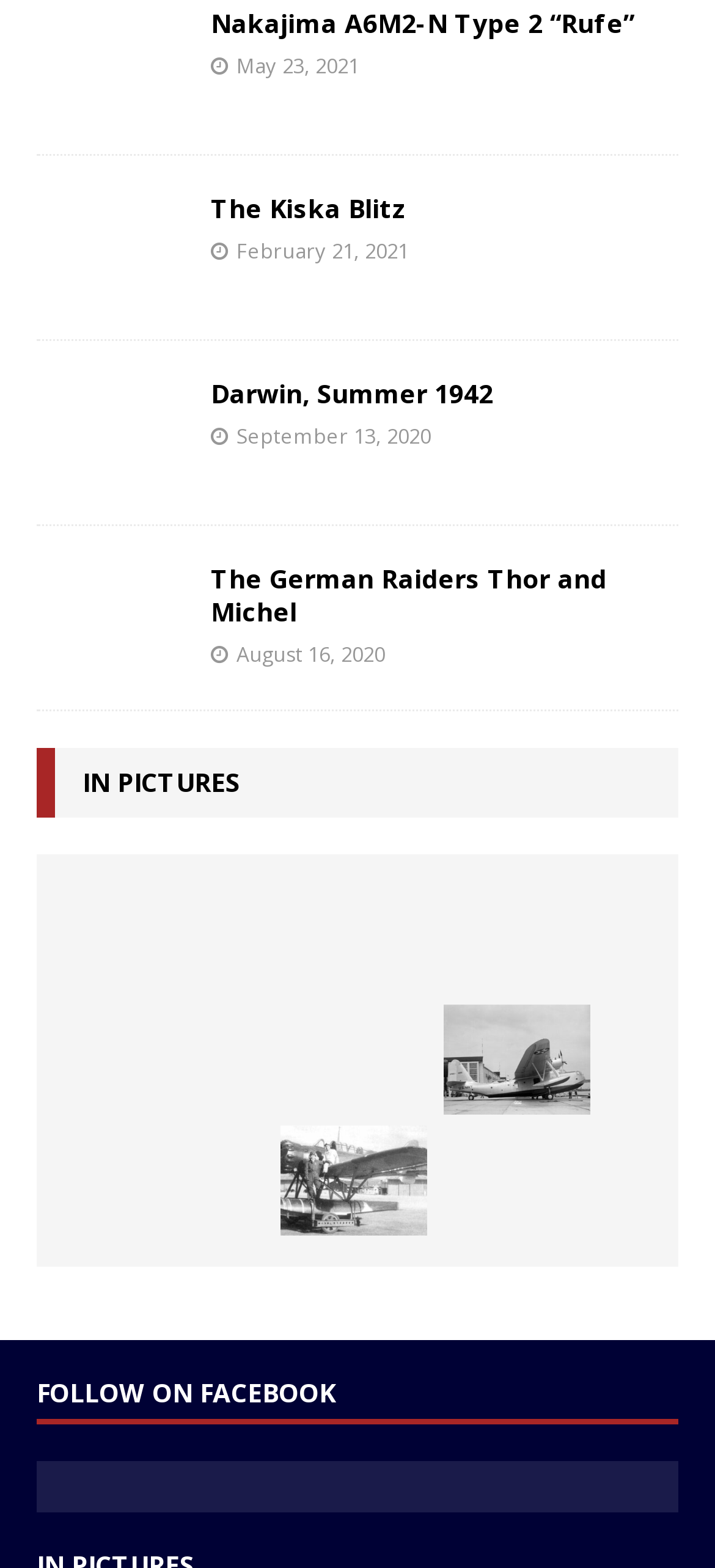Provide a one-word or short-phrase answer to the question:
How many links are under the 'IN PICTURES' heading?

6